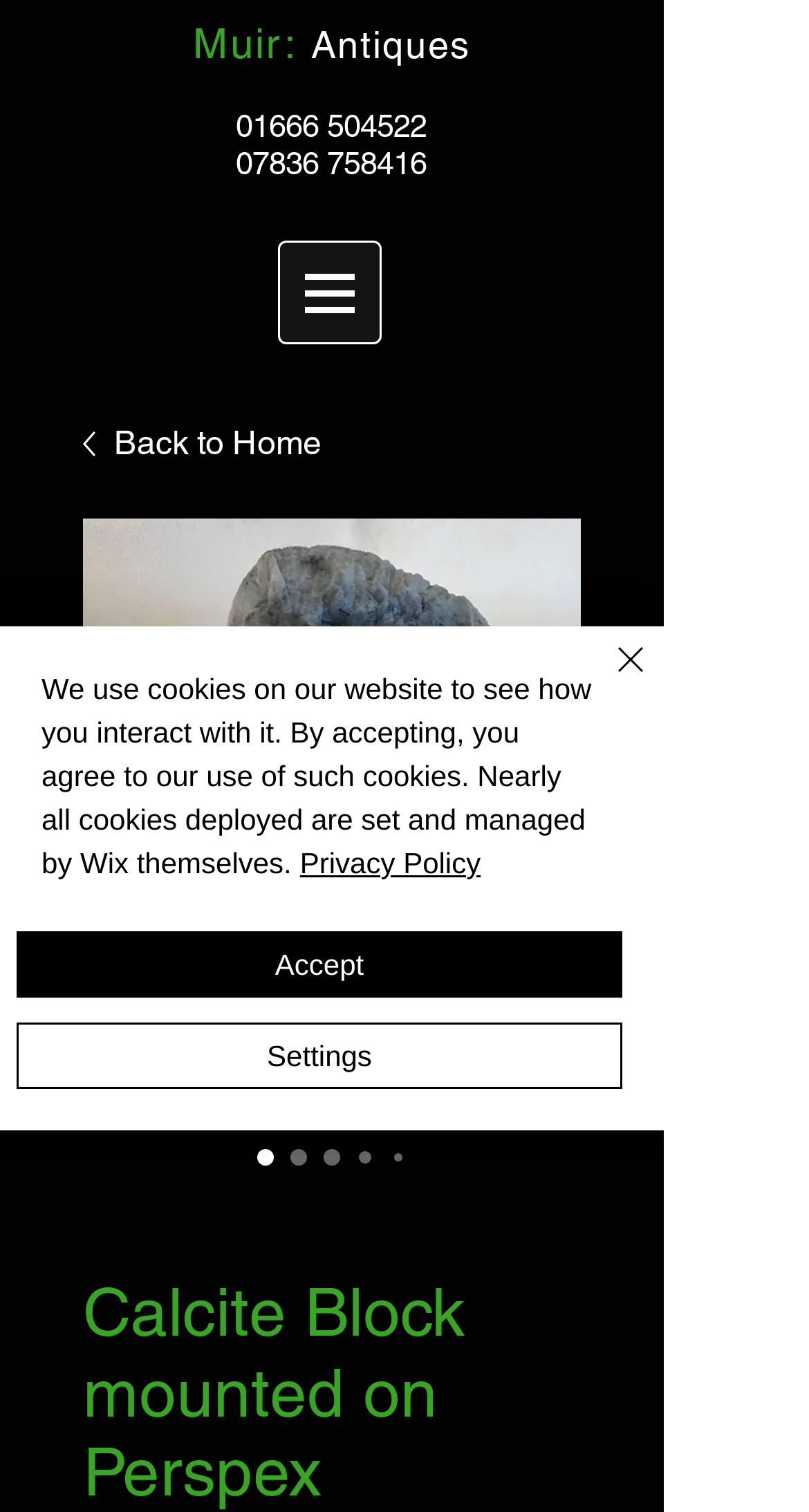Using the element description: "Manufactum and three associates need", determine the bounding box coordinates. The coordinates should be in the format [left, top, right, bottom], with values between 0 and 1.

None